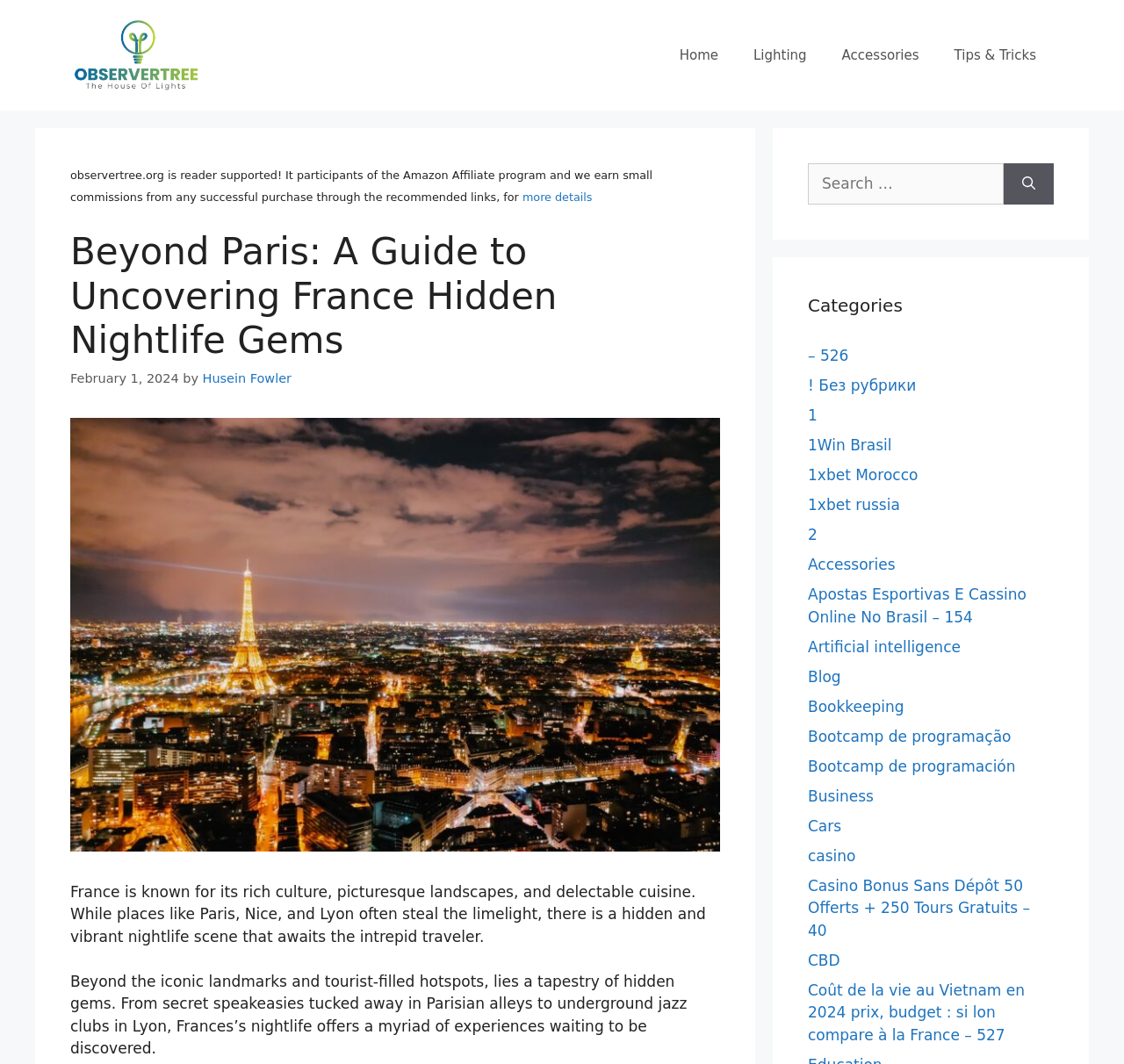Find the bounding box coordinates of the element to click in order to complete the given instruction: "Learn more about Observer Tree."

[0.062, 0.043, 0.18, 0.059]